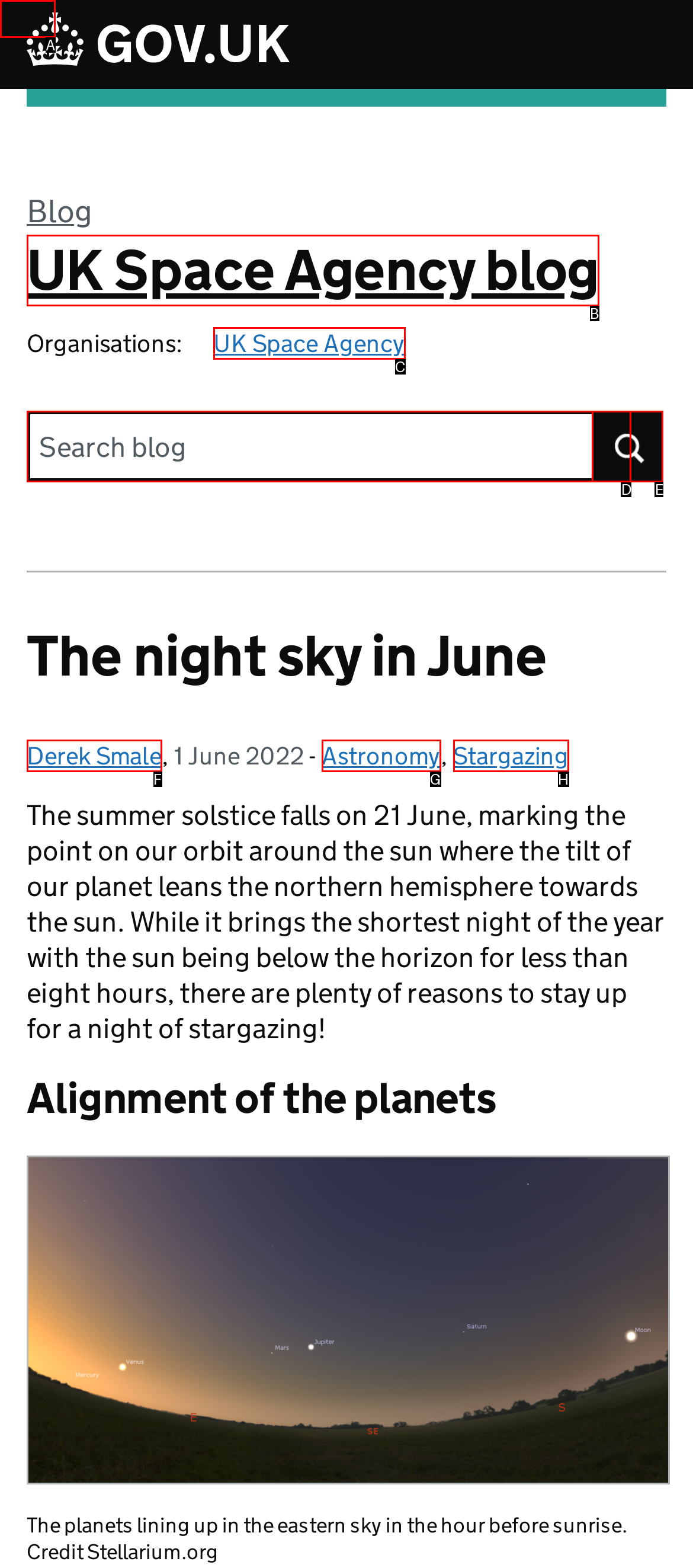Which HTML element fits the description: Derek Smale? Respond with the letter of the appropriate option directly.

F